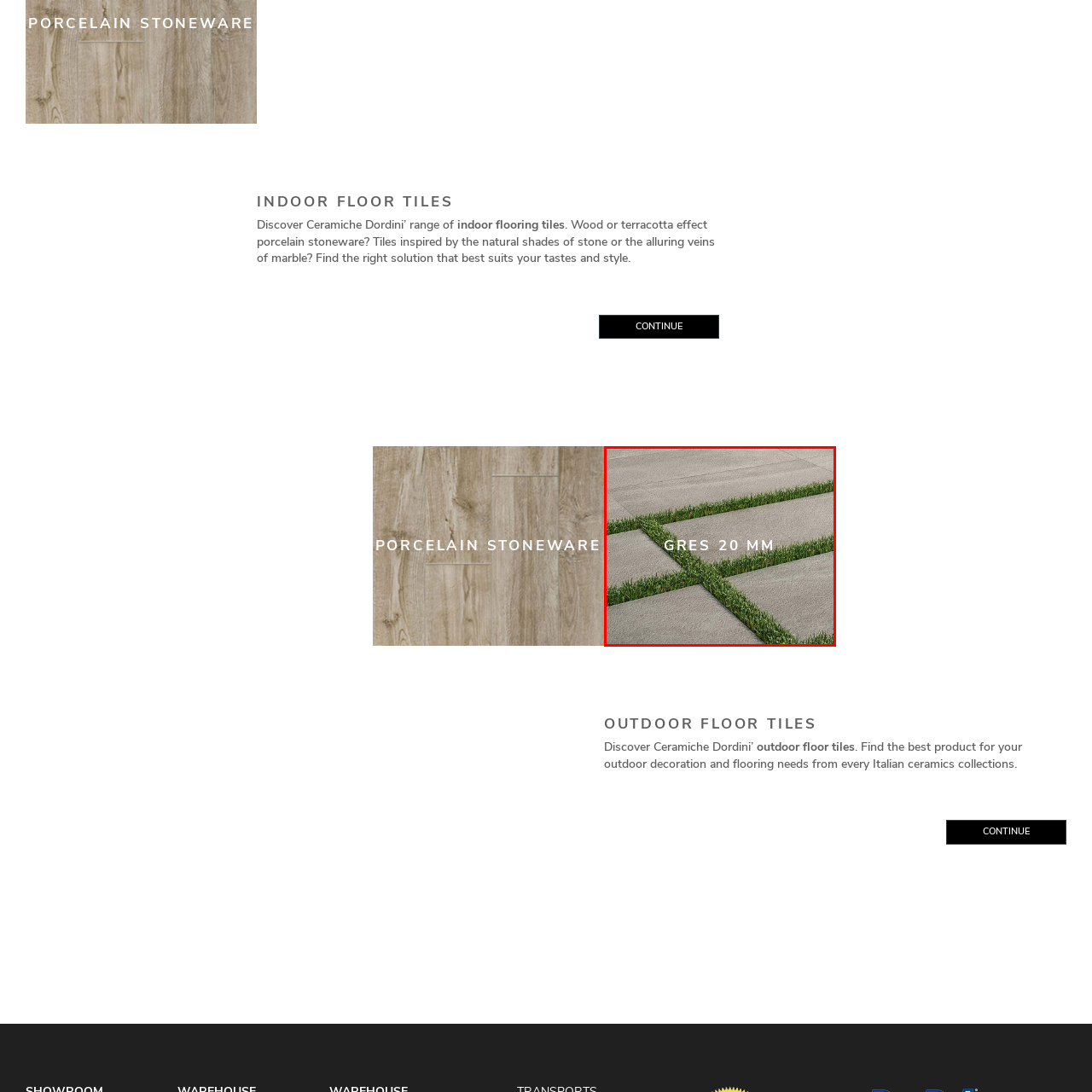Observe the image inside the red bounding box and respond to the question with a single word or phrase:
What is the ideal setting for this outdoor flooring design?

Contemporary landscaping and patio settings